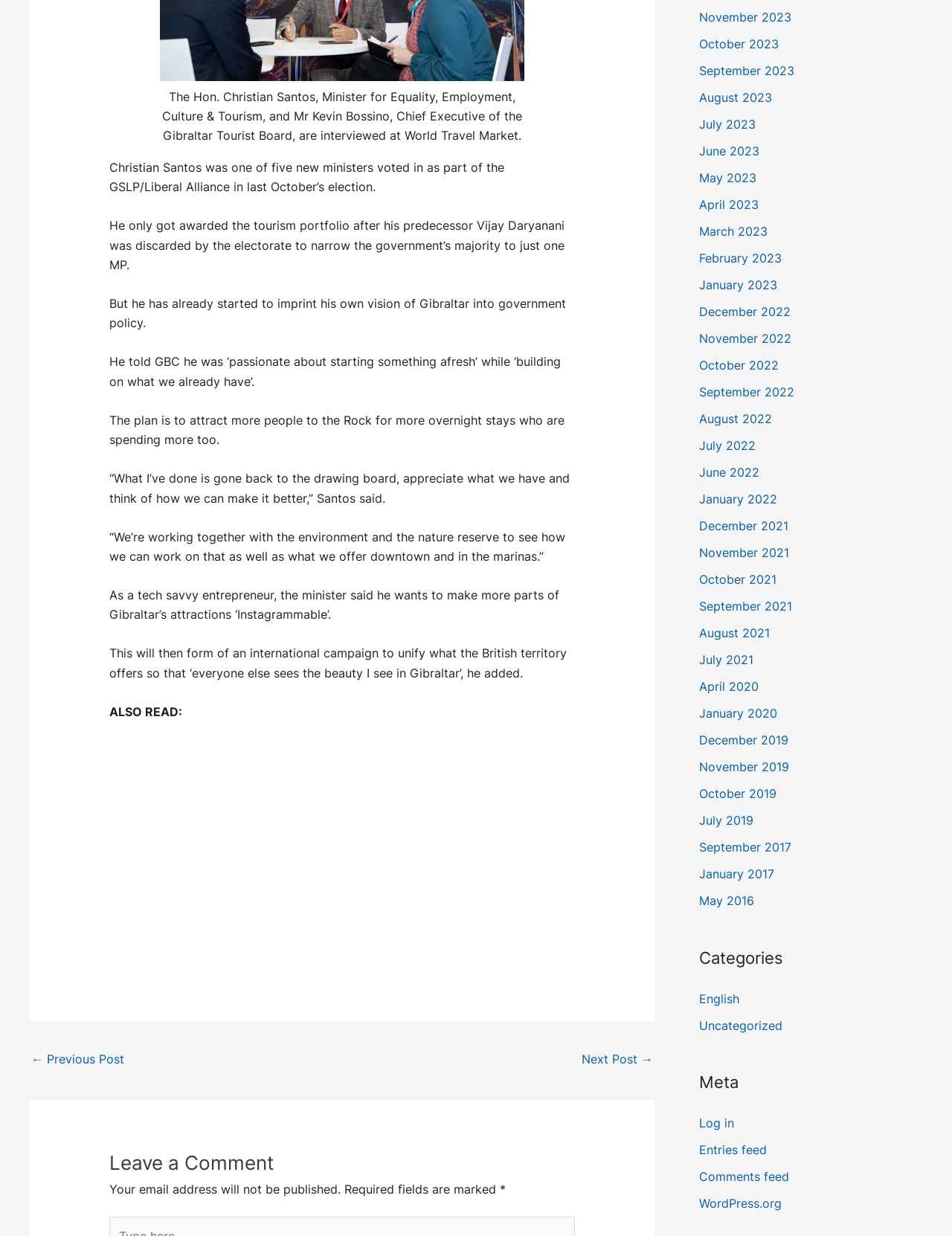Provide the bounding box coordinates of the HTML element this sentence describes: "alt="Subscribe to the Olive Press"".

[0.115, 0.68, 0.604, 0.692]